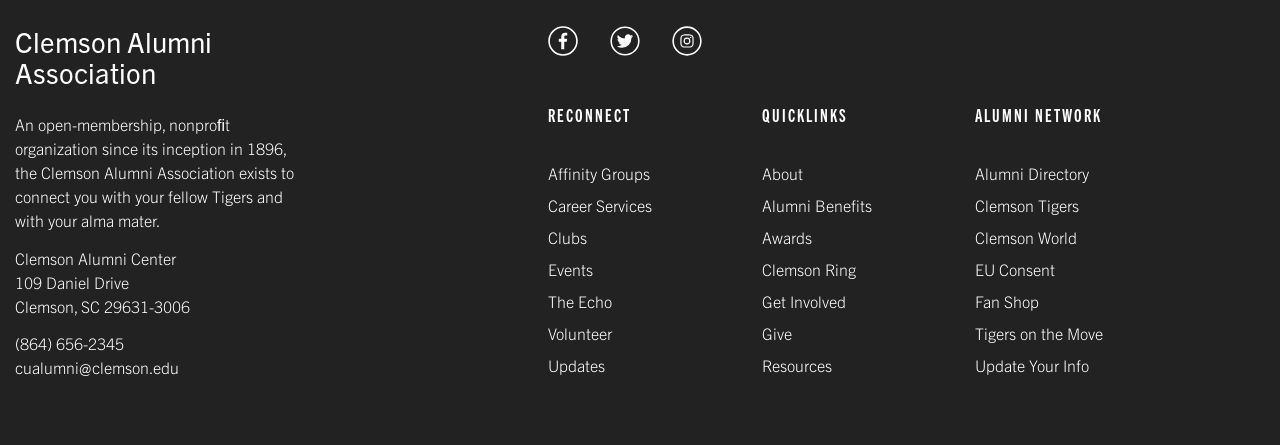Please find the bounding box coordinates of the section that needs to be clicked to achieve this instruction: "View the Facebook page".

[0.428, 0.086, 0.452, 0.134]